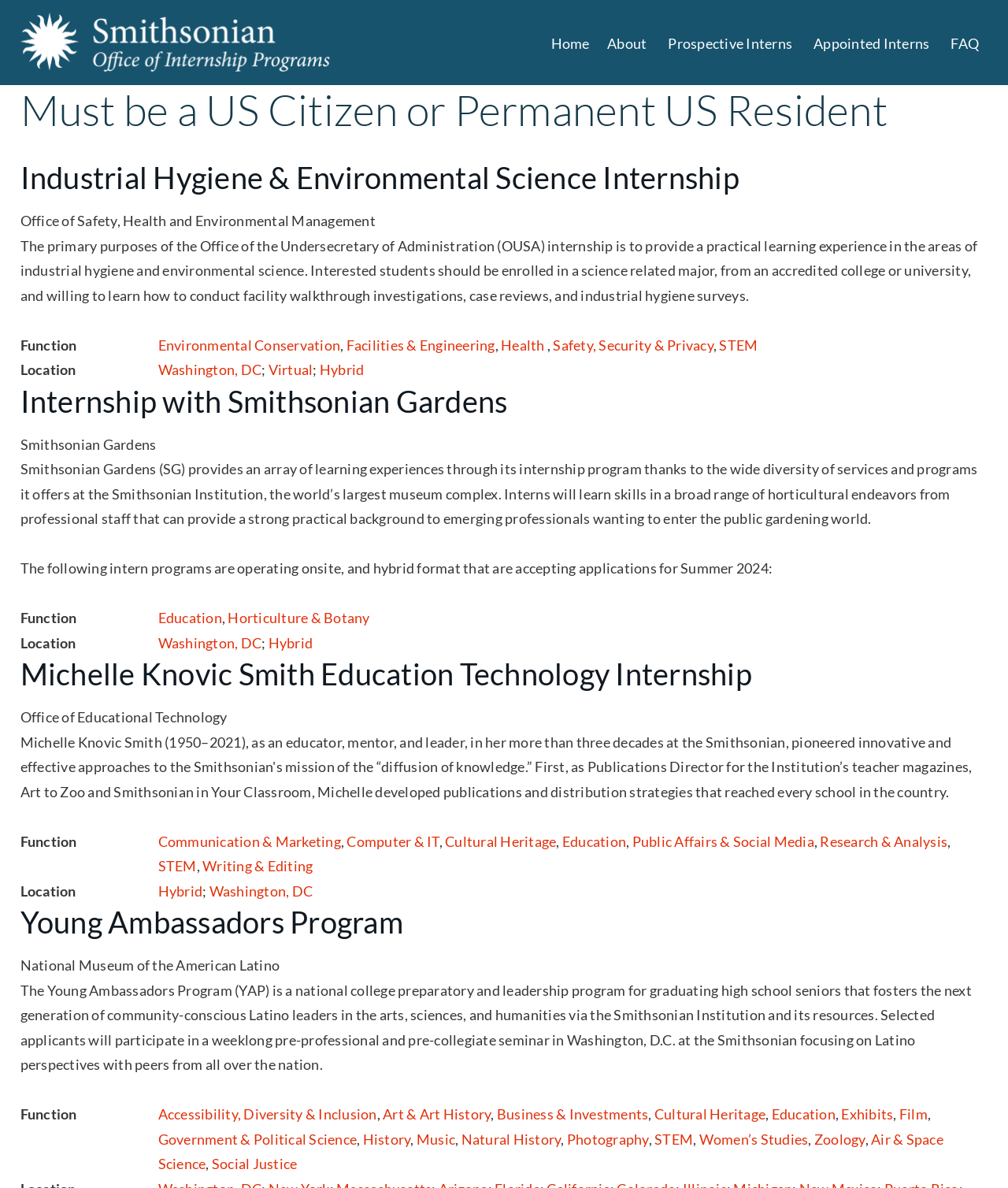Locate the bounding box coordinates of the UI element described by: "Social Justice". The bounding box coordinates should consist of four float numbers between 0 and 1, i.e., [left, top, right, bottom].

[0.21, 0.972, 0.295, 0.988]